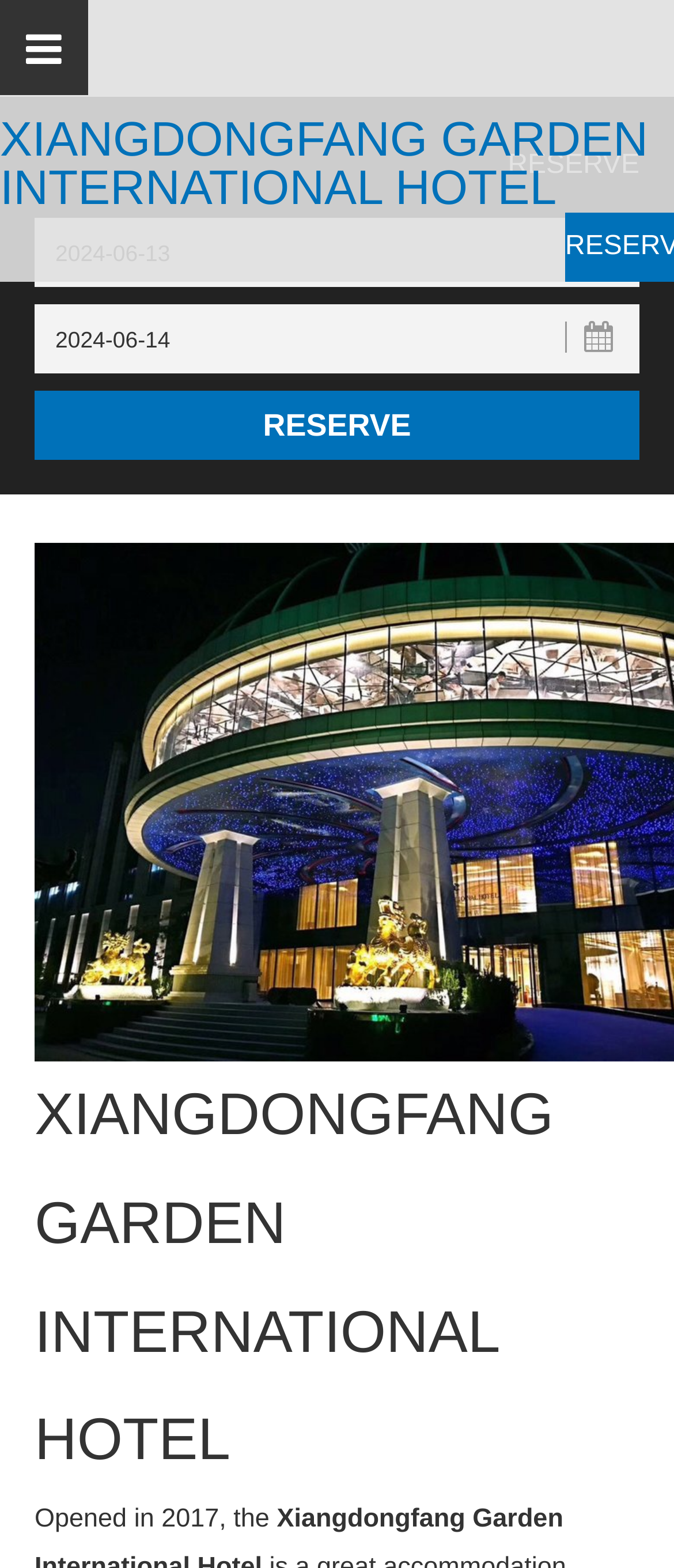From the screenshot, find the bounding box of the UI element matching this description: "Xiangdongfang Garden International Hotel". Supply the bounding box coordinates in the form [left, top, right, bottom], each a float between 0 and 1.

[0.0, 0.073, 1.0, 0.135]